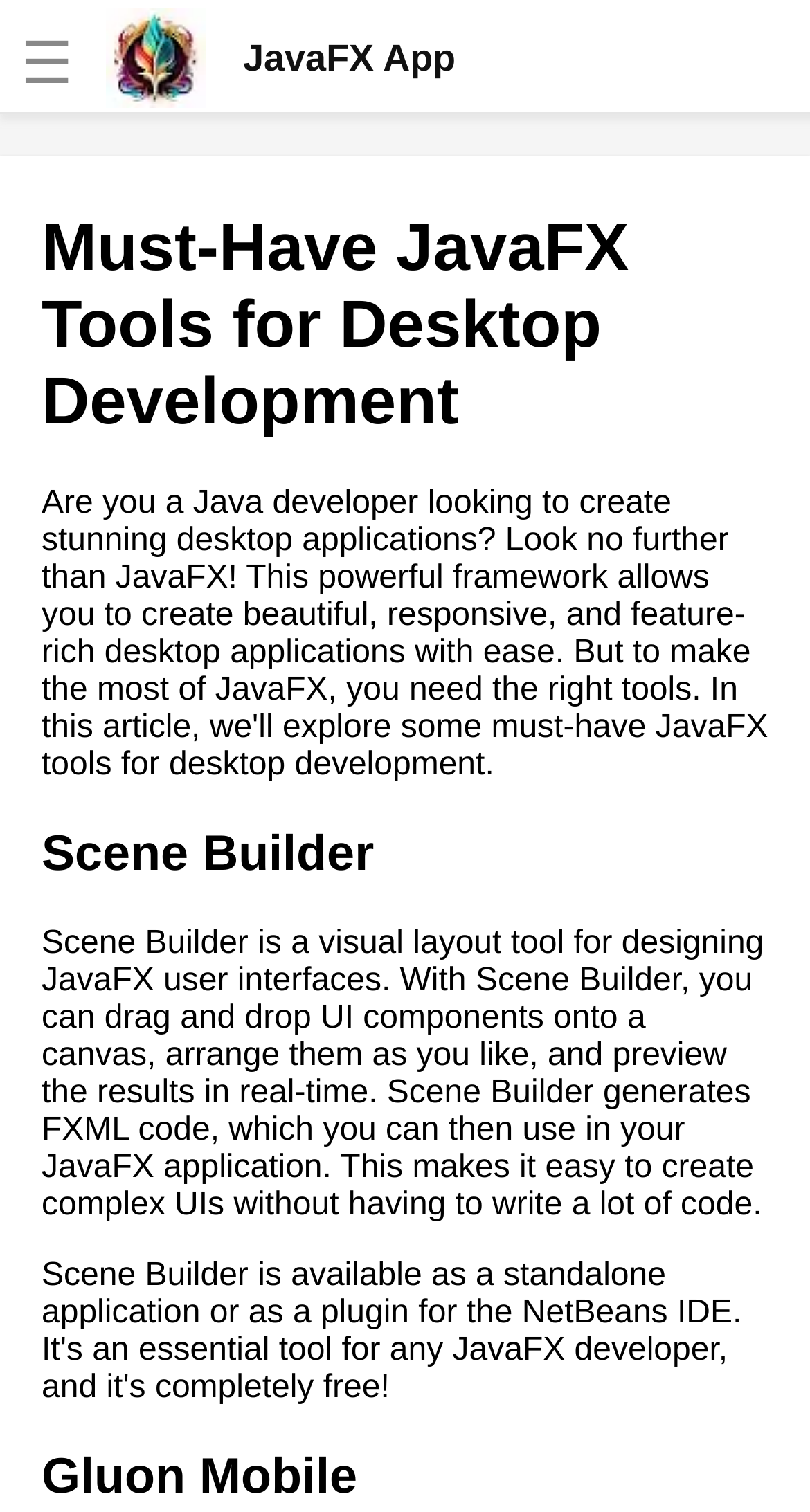Please identify the bounding box coordinates of the element that needs to be clicked to execute the following command: "click the logo link". Provide the bounding box using four float numbers between 0 and 1, formatted as [left, top, right, bottom].

[0.131, 0.005, 0.562, 0.071]